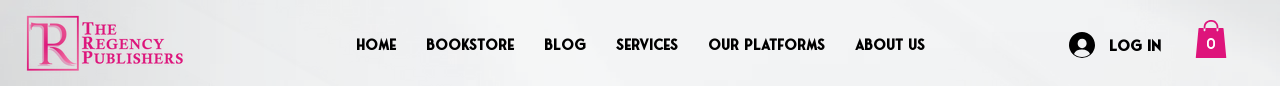How many items are in the shopping cart?
Please utilize the information in the image to give a detailed response to the question.

On the right side of the navigation bar, there is a shopping cart icon indicating the current item count, which is zero, meaning there are no items in the shopping cart.